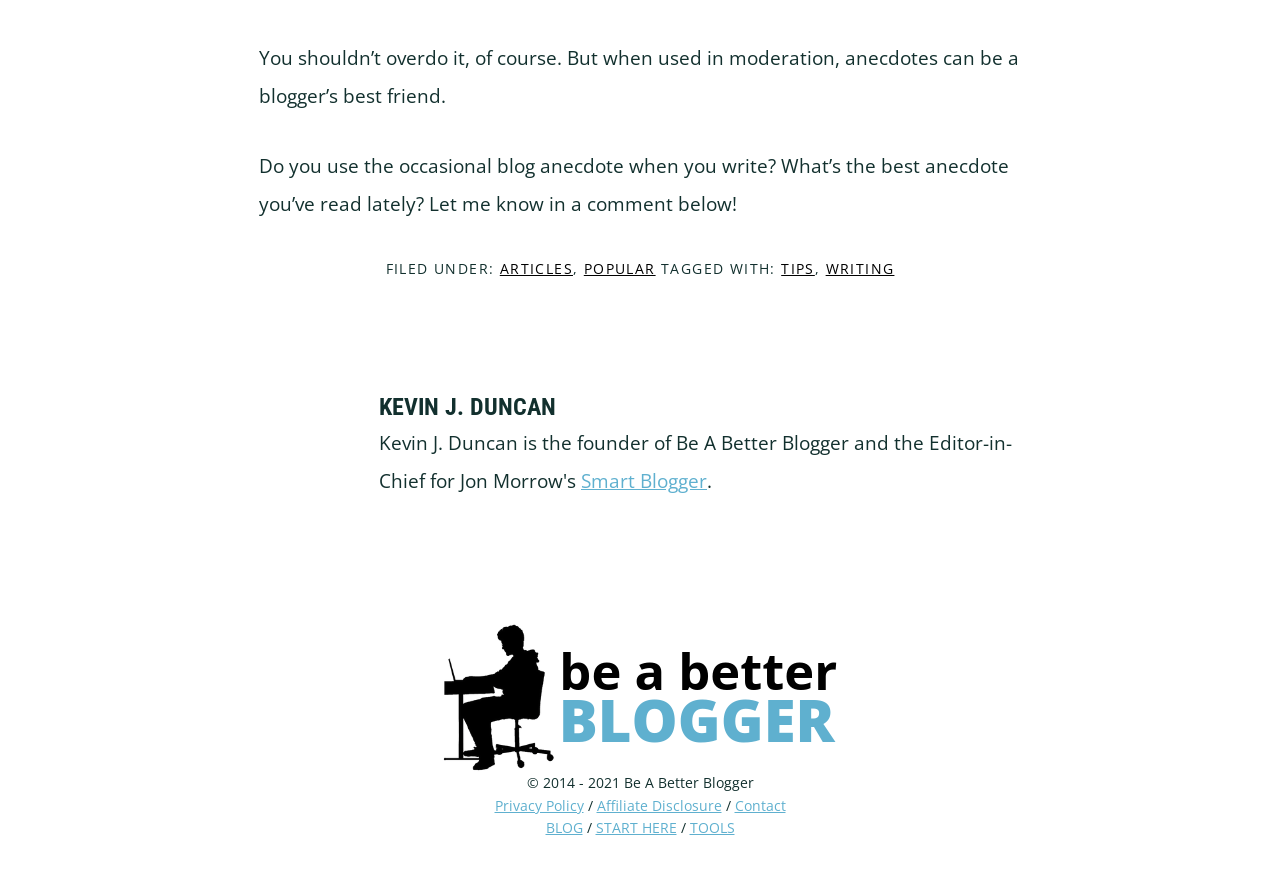Highlight the bounding box of the UI element that corresponds to this description: "Privacy Policy".

[0.386, 0.904, 0.456, 0.926]